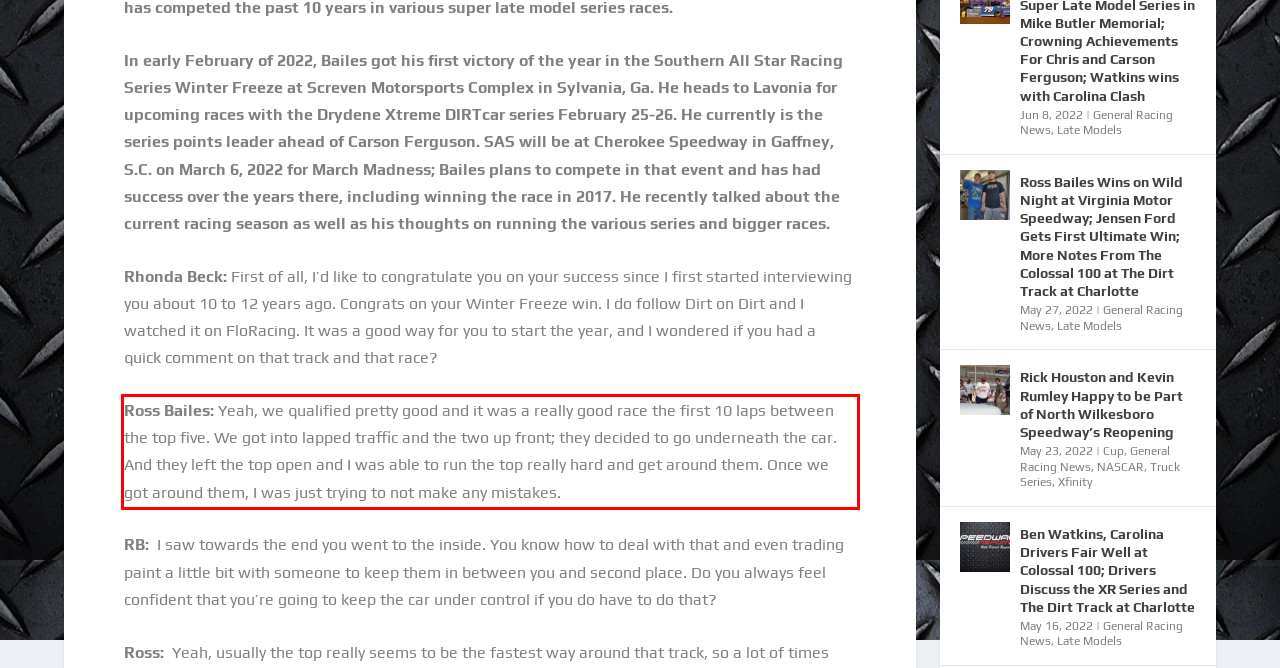You are provided with a screenshot of a webpage that includes a red bounding box. Extract and generate the text content found within the red bounding box.

Ross Bailes: Yeah, we qualified pretty good and it was a really good race the first 10 laps between the top five. We got into lapped traffic and the two up front; they decided to go underneath the car. And they left the top open and I was able to run the top really hard and get around them. Once we got around them, I was just trying to not make any mistakes.